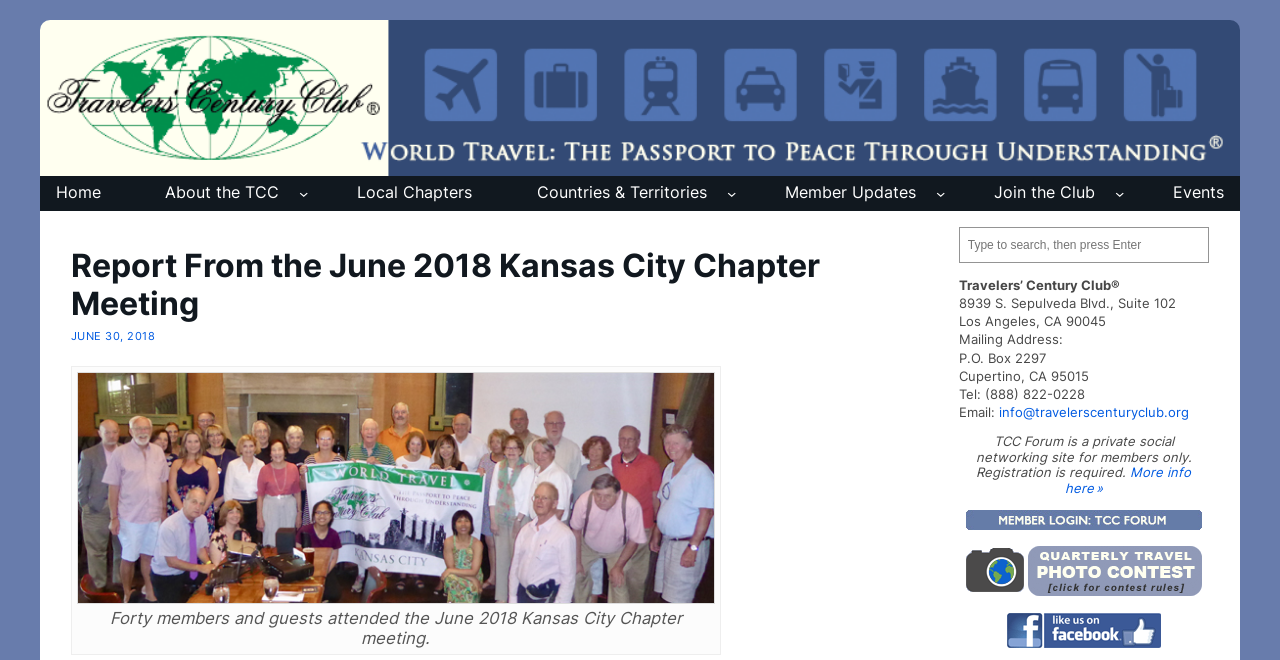What is the phone number of the Travelers' Century Club? Based on the screenshot, please respond with a single word or phrase.

(888) 822-0228